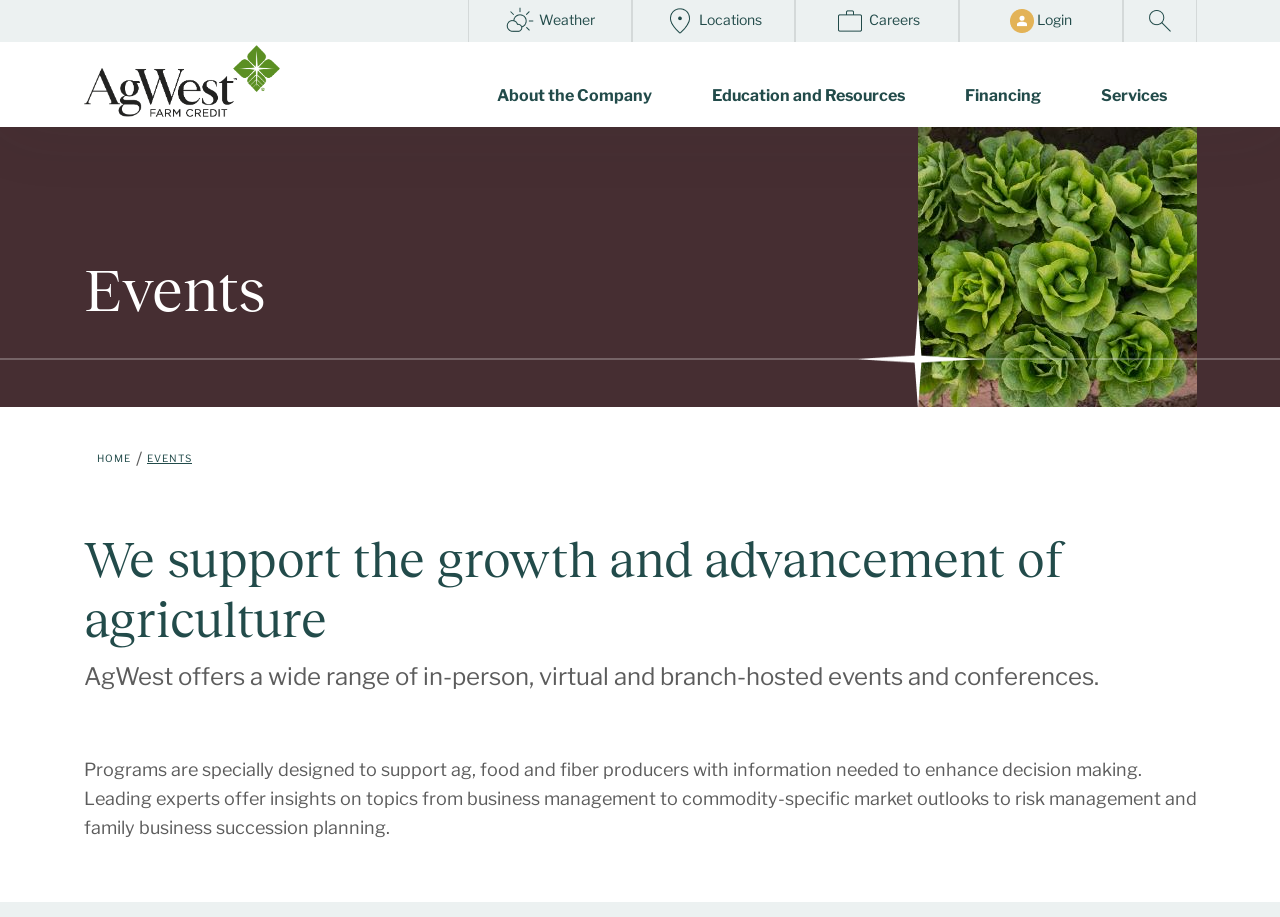Please mark the clickable region by giving the bounding box coordinates needed to complete this instruction: "Search this site".

[0.893, 0.005, 0.918, 0.04]